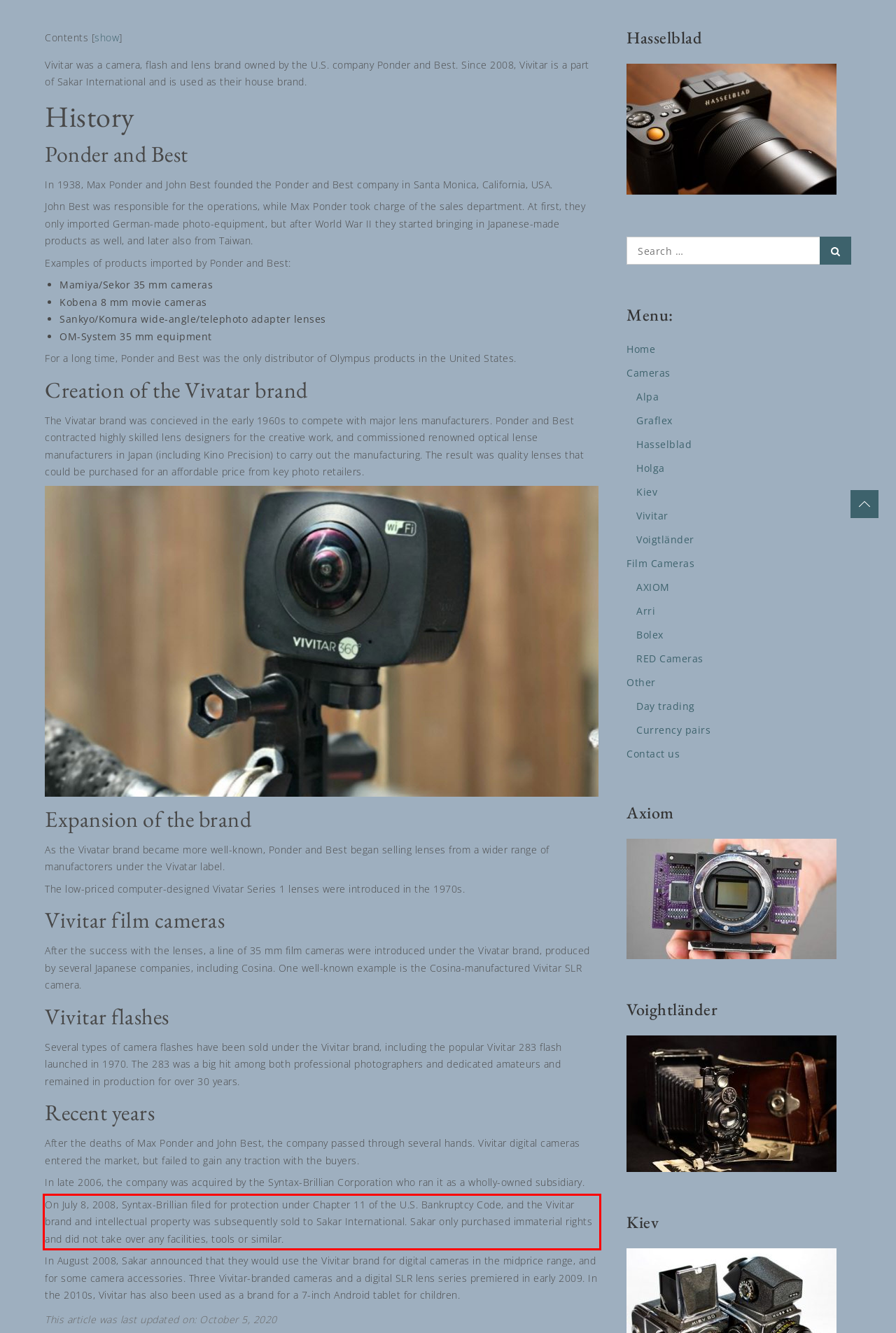Identify the text within the red bounding box on the webpage screenshot and generate the extracted text content.

On July 8, 2008, Syntax-Brillian filed for protection under Chapter 11 of the U.S. Bankruptcy Code, and the Vivitar brand and intellectual property was subsequently sold to Sakar International. Sakar only purchased immaterial rights and did not take over any facilities, tools or similar.